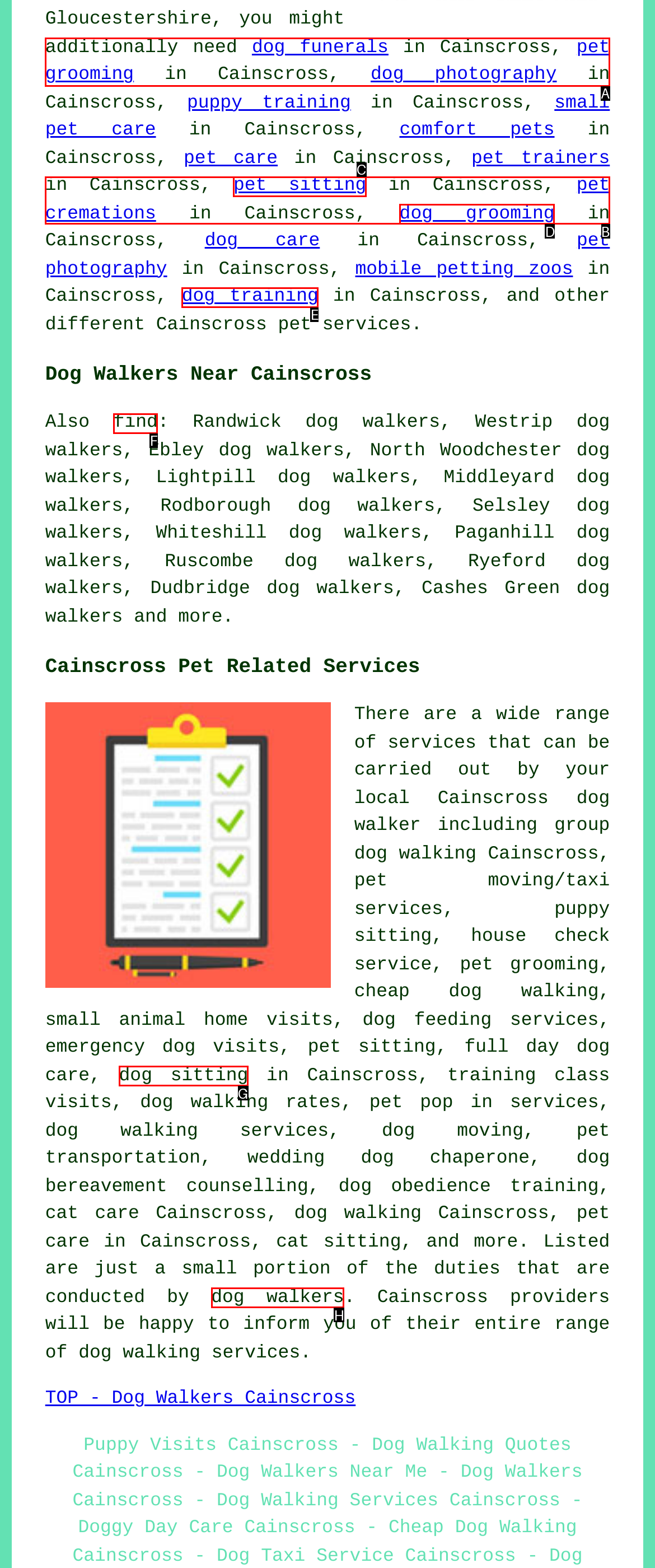Which option should I select to accomplish the task: view pet grooming services? Respond with the corresponding letter from the given choices.

A